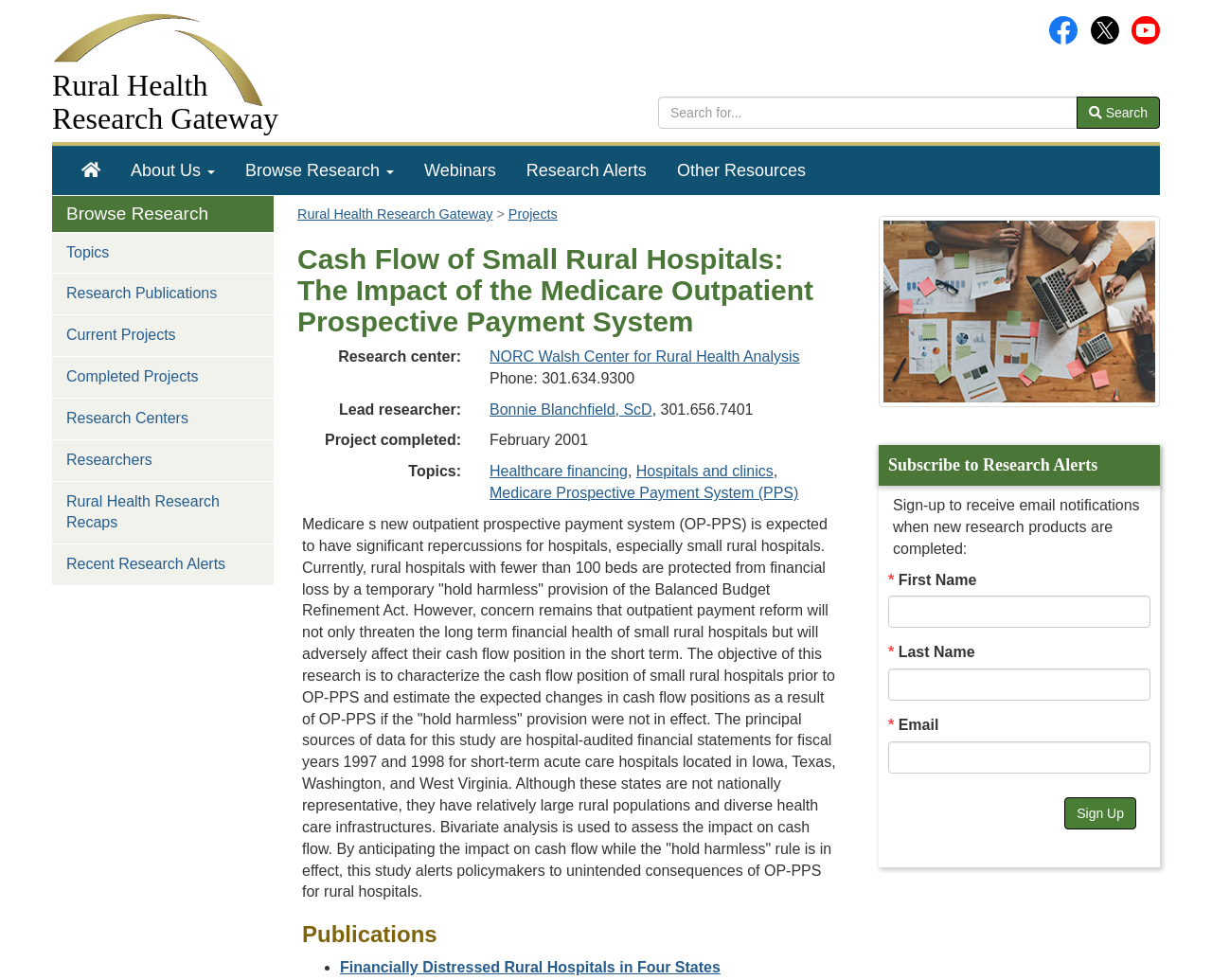Identify the bounding box coordinates of the element that should be clicked to fulfill this task: "Browse Research". The coordinates should be provided as four float numbers between 0 and 1, i.e., [left, top, right, bottom].

[0.19, 0.149, 0.338, 0.199]